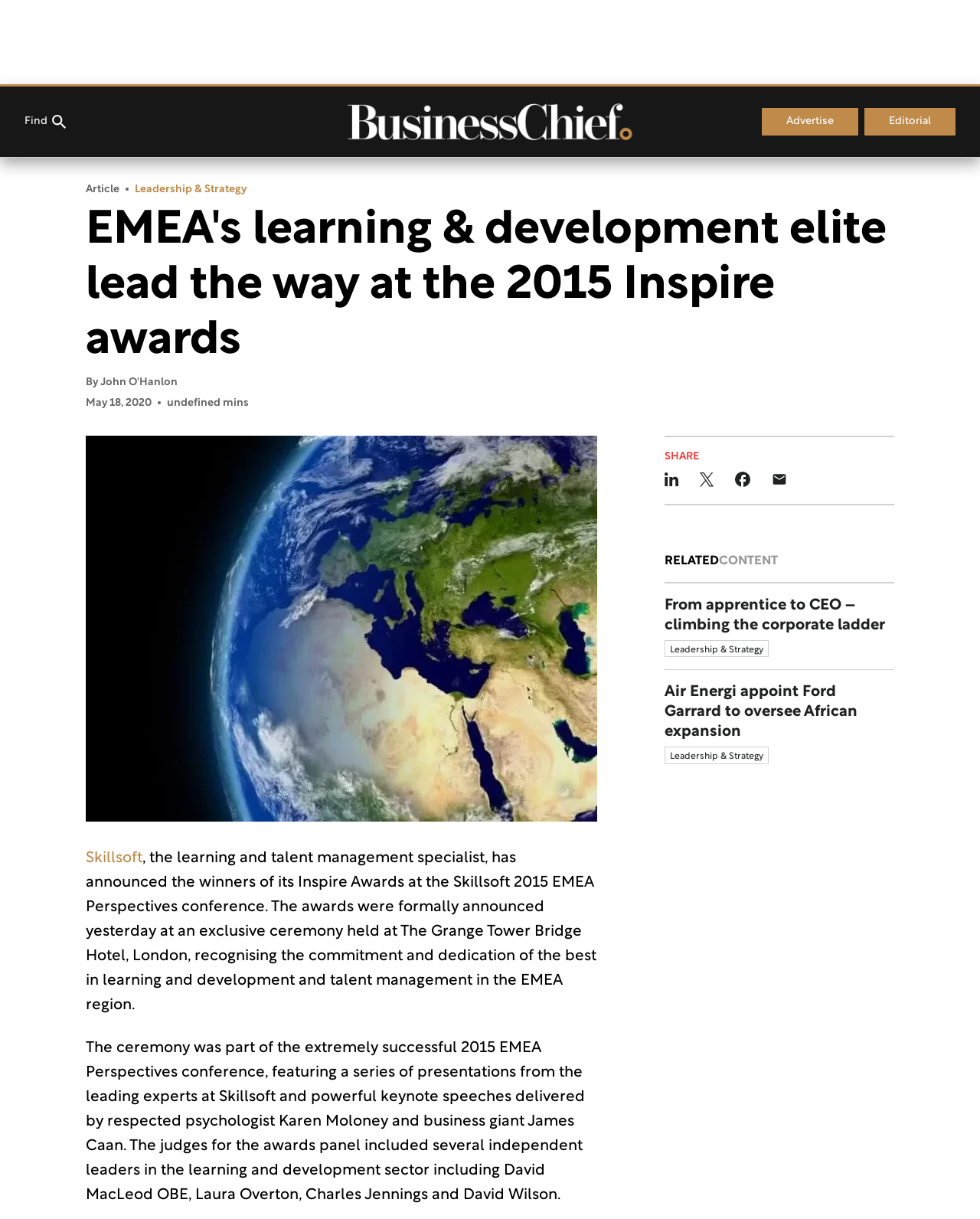Could you find the bounding box coordinates of the clickable area to complete this instruction: "Share the article on LinkedIn"?

[0.678, 0.383, 0.692, 0.404]